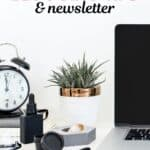Provide a short, one-word or phrase answer to the question below:
What is the purpose of the text above the image?

To promote a newsletter